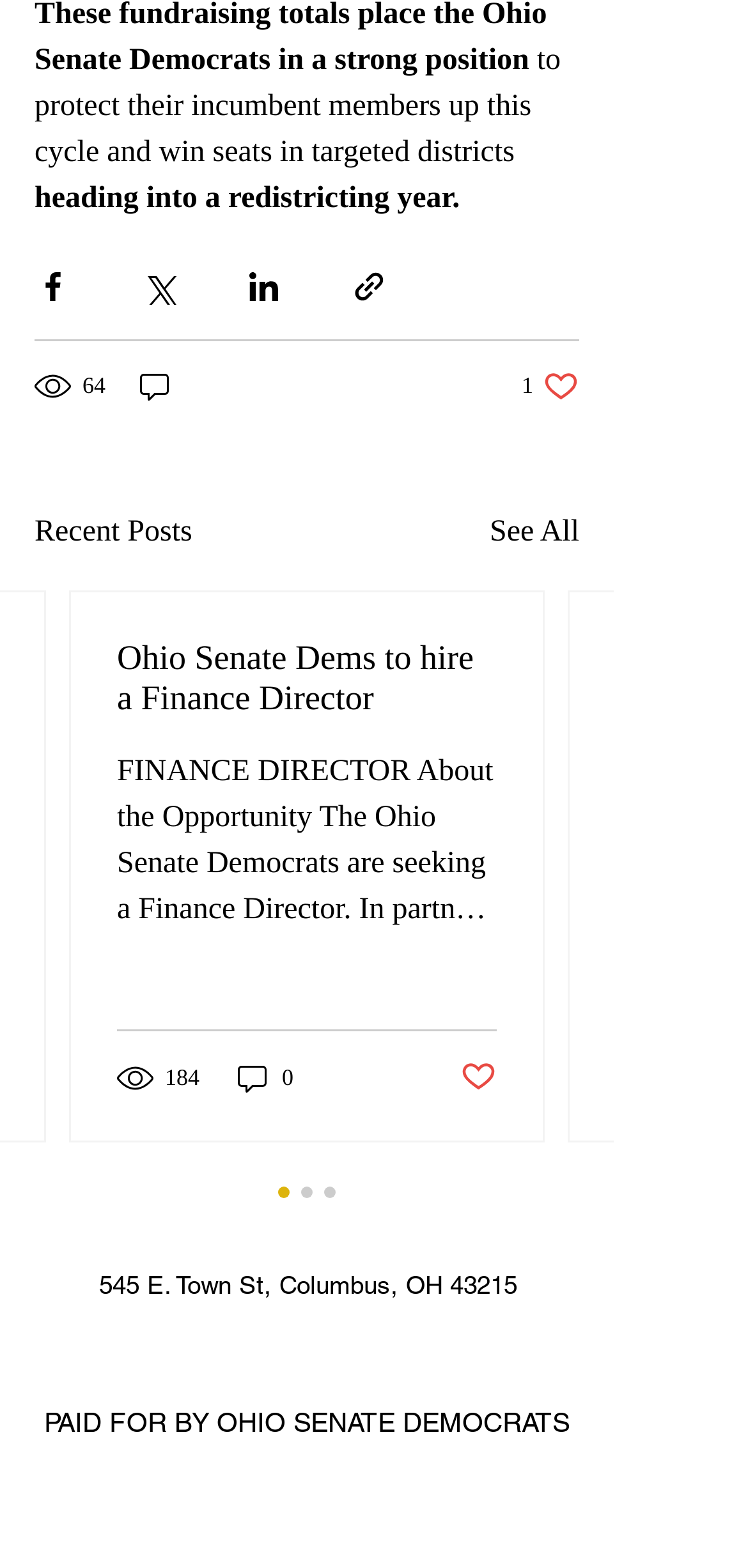Can you pinpoint the bounding box coordinates for the clickable element required for this instruction: "Share via Facebook"? The coordinates should be four float numbers between 0 and 1, i.e., [left, top, right, bottom].

[0.046, 0.171, 0.095, 0.194]